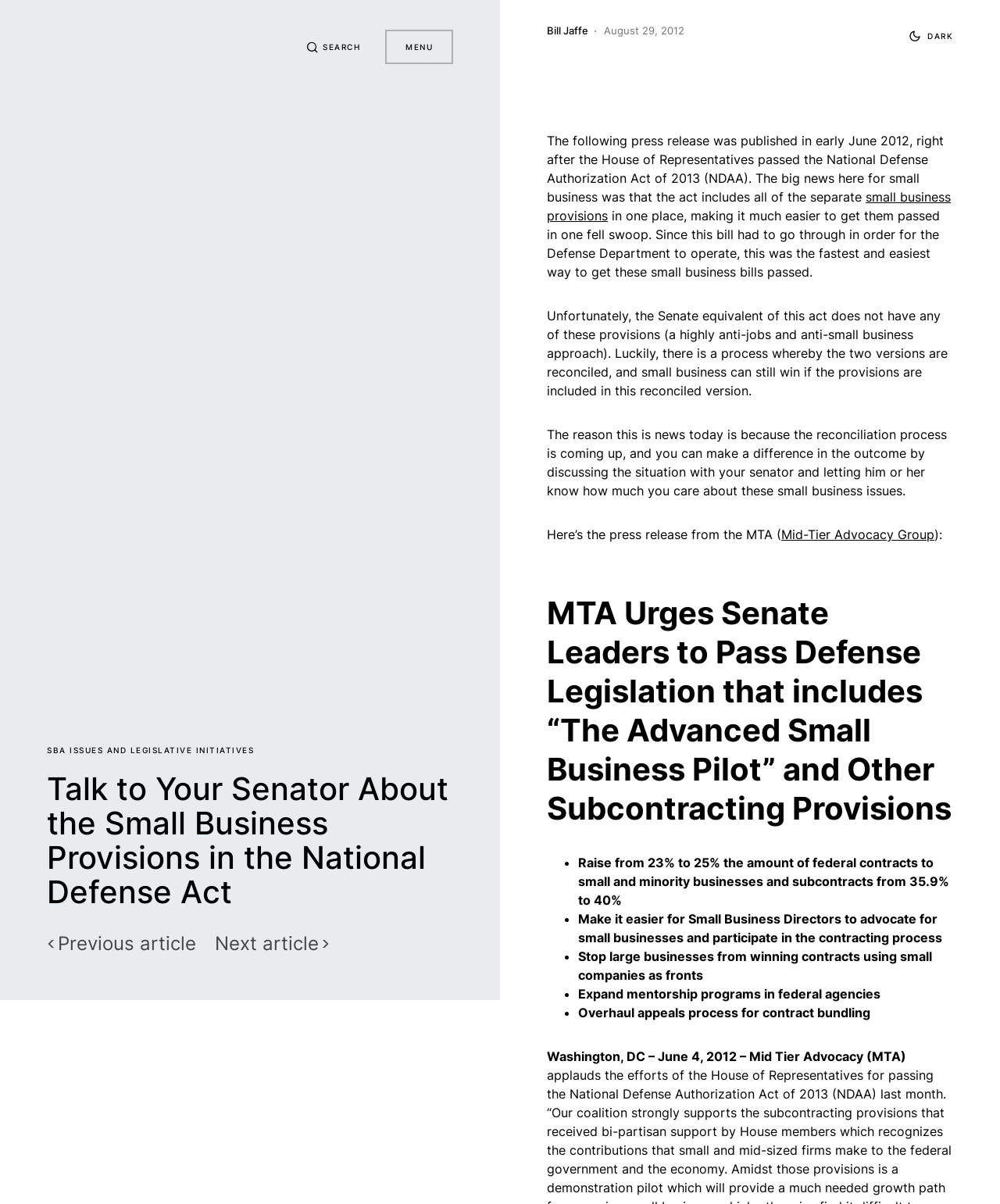Locate the bounding box of the user interface element based on this description: "small business provisions".

[0.547, 0.157, 0.951, 0.186]